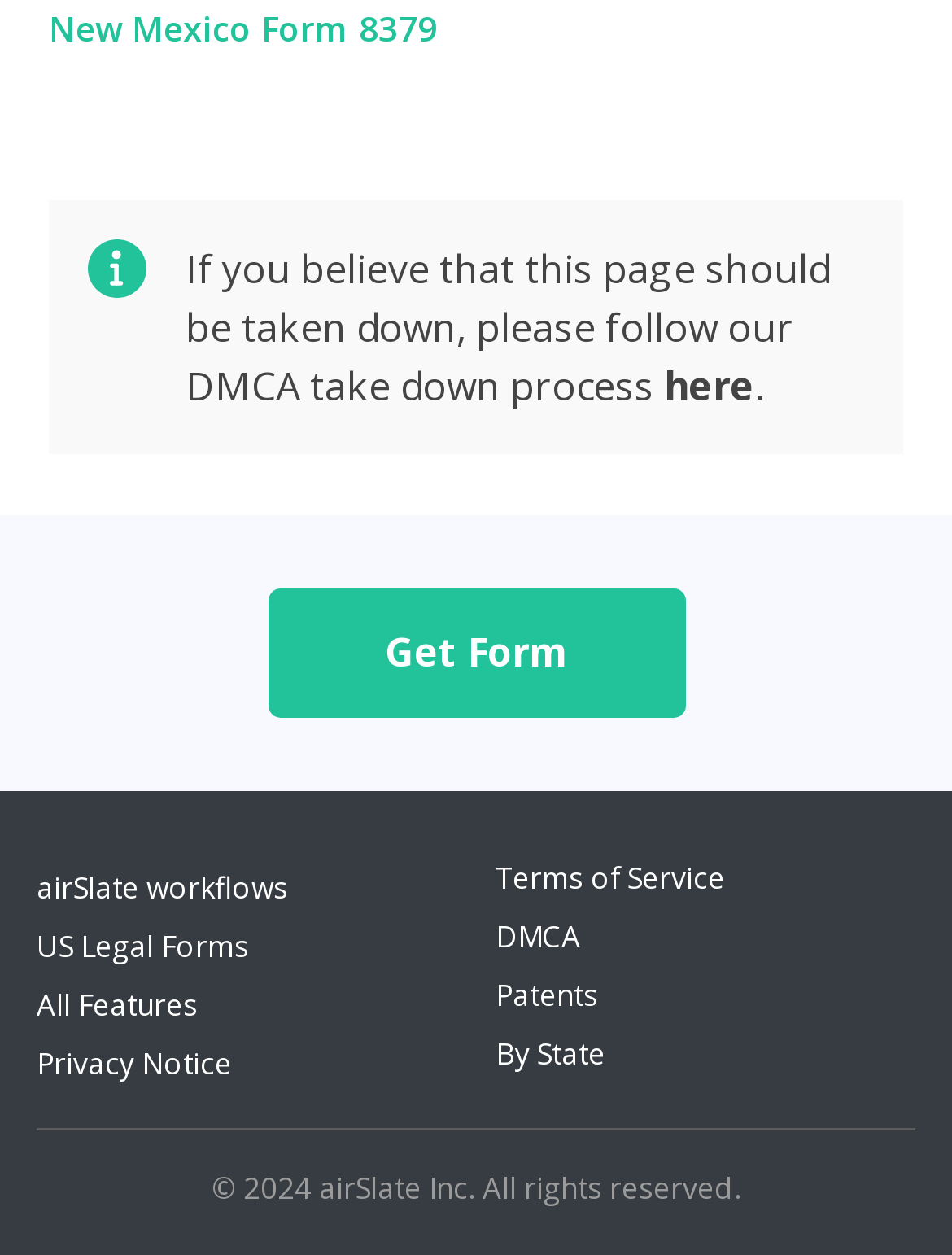Locate the UI element described by Terms of Service in the provided webpage screenshot. Return the bounding box coordinates in the format (top-left x, top-left y, bottom-right x, bottom-right y), ensuring all values are between 0 and 1.

[0.521, 0.682, 0.762, 0.715]